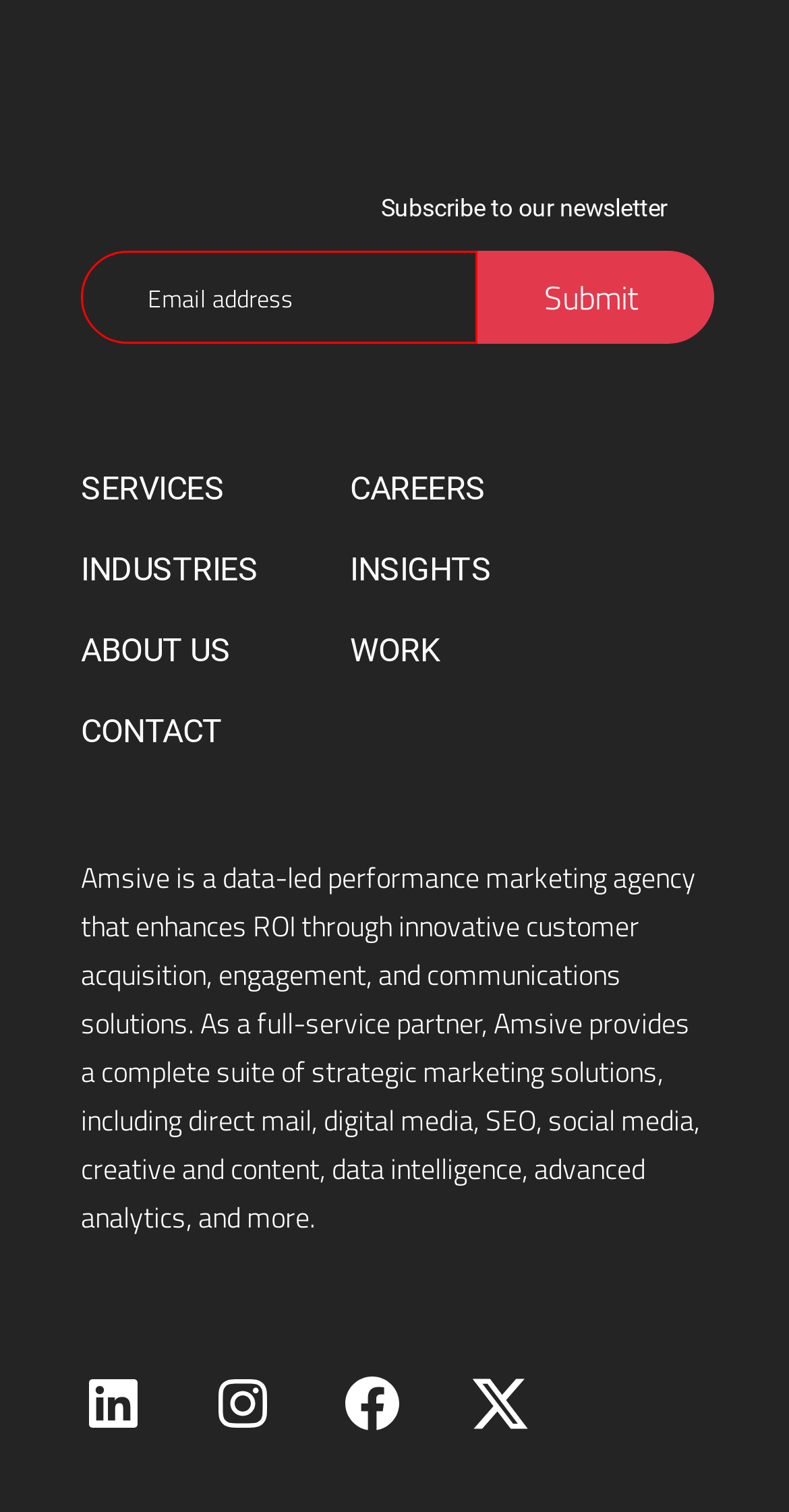What type of agency is Amsive?
Please give a detailed answer to the question using the information shown in the image.

Based on the StaticText element with the description 'Amsive is a data-led performance marketing agency...', it can be inferred that Amsive is a performance marketing agency.